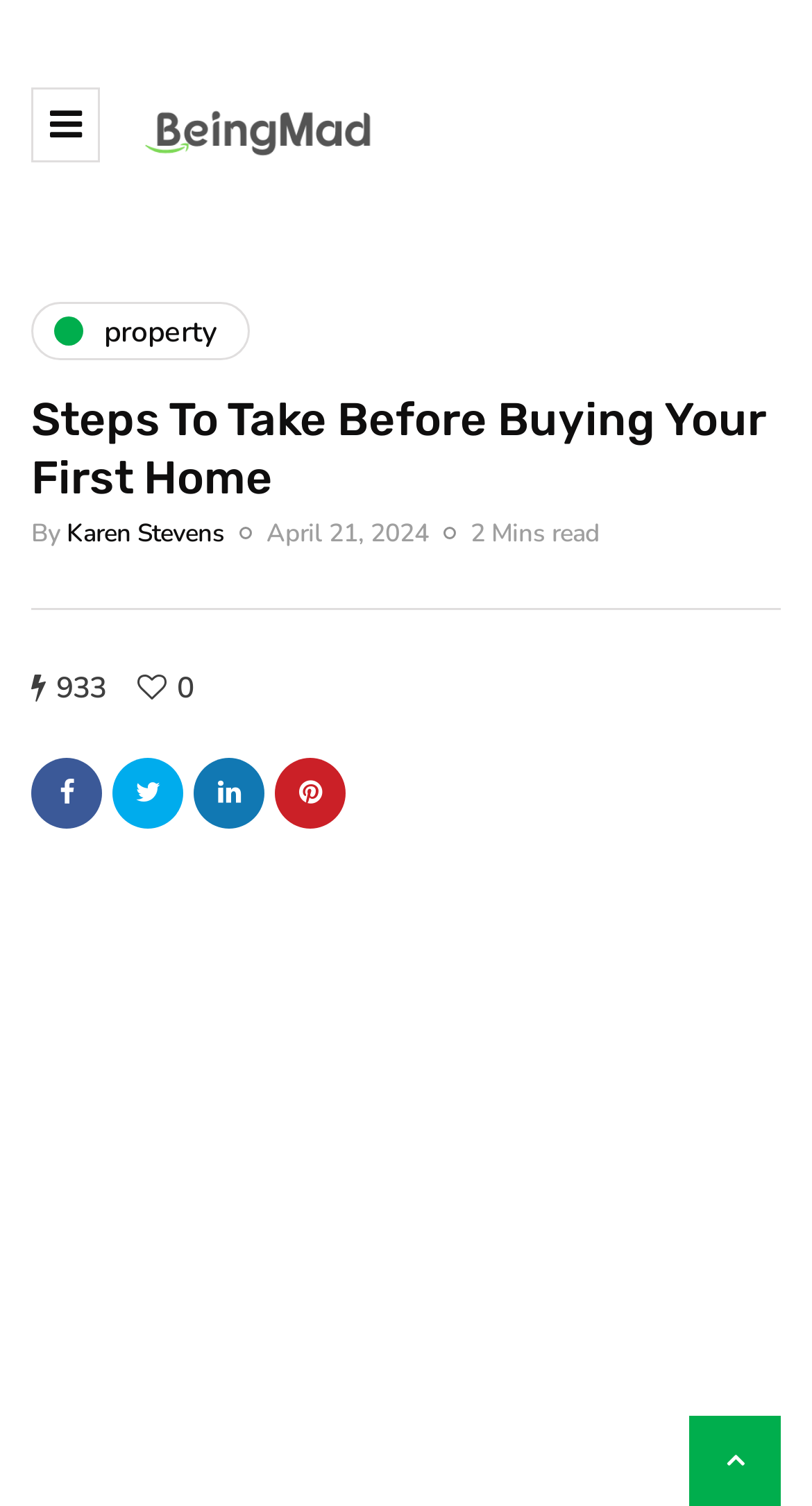How many minutes does it take to read the article?
Please provide a detailed and comprehensive answer to the question.

The time it takes to read the article is indicated by the text '2 Mins read'.